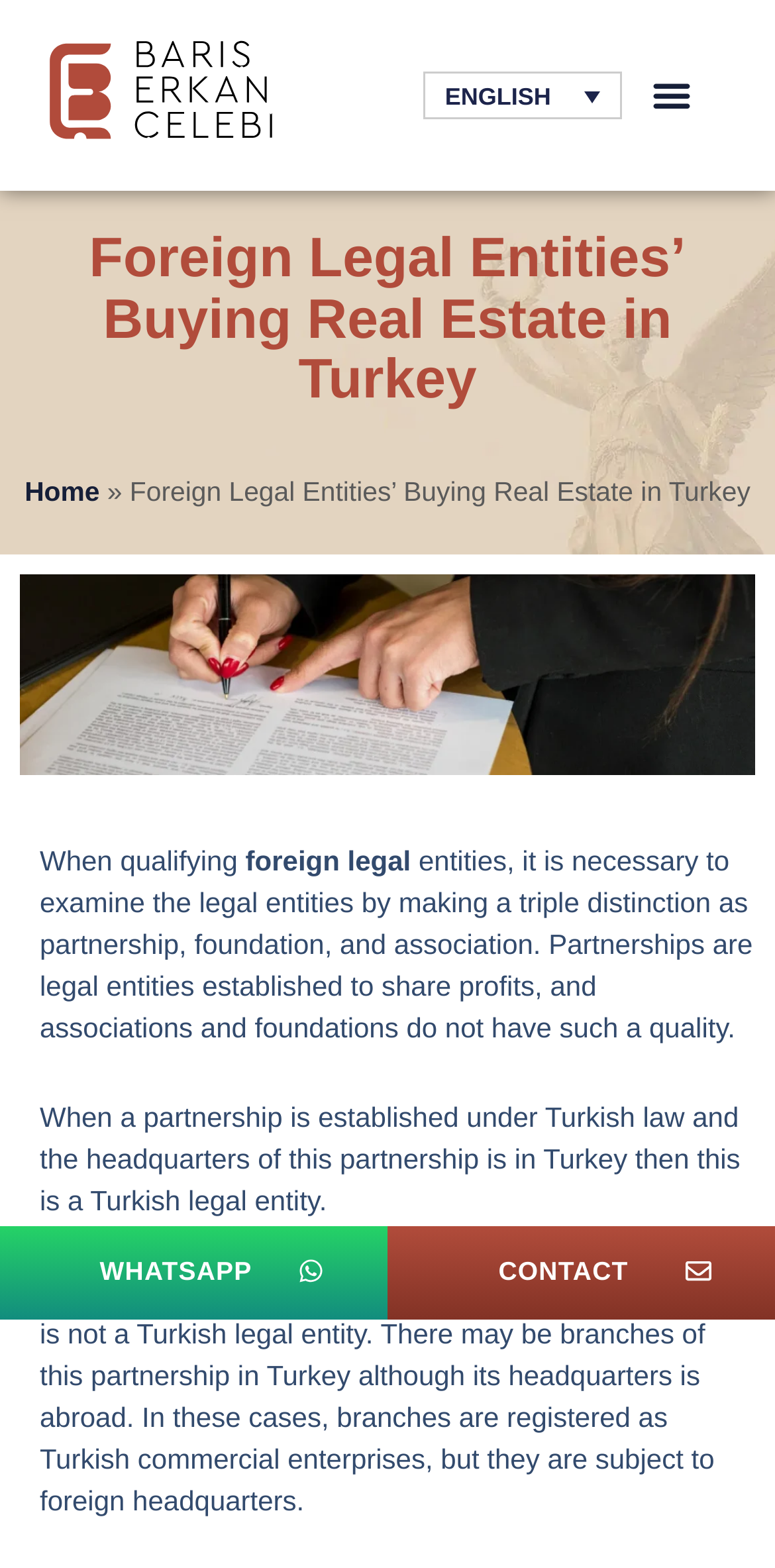Provide a comprehensive description of the webpage.

The webpage is about Antalya Lawyer Baris Erkan Celebi and his Antalya Law Firm, specifically focusing on foreign legal entities buying real estate in Turkey. 

At the top left, there is a link to "Antalya Attorney Baris Erkan Celebi" accompanied by an image of the same name. On the top right, there is a button labeled "Menu Toggle" and a link to switch the language to "ENGLISH". 

Below the top section, there is a heading that reads "Foreign Legal Entities’ Buying Real Estate in Turkey". Underneath the heading, there is a link to "Home" followed by a right arrow symbol. 

A large figure takes up most of the page, containing an image related to the topic of foreign legal entities buying real estate in Turkey. 

The main content of the page is divided into paragraphs of text, which discuss the legal aspects of foreign entities buying real estate in Turkey. The text explains the distinction between partnerships, foundations, and associations, and how they are treated under Turkish law. 

At the bottom of the page, there are two links, one to "WHATSAPP" and another to "CONTACT", which are positioned at the left and right sides, respectively.